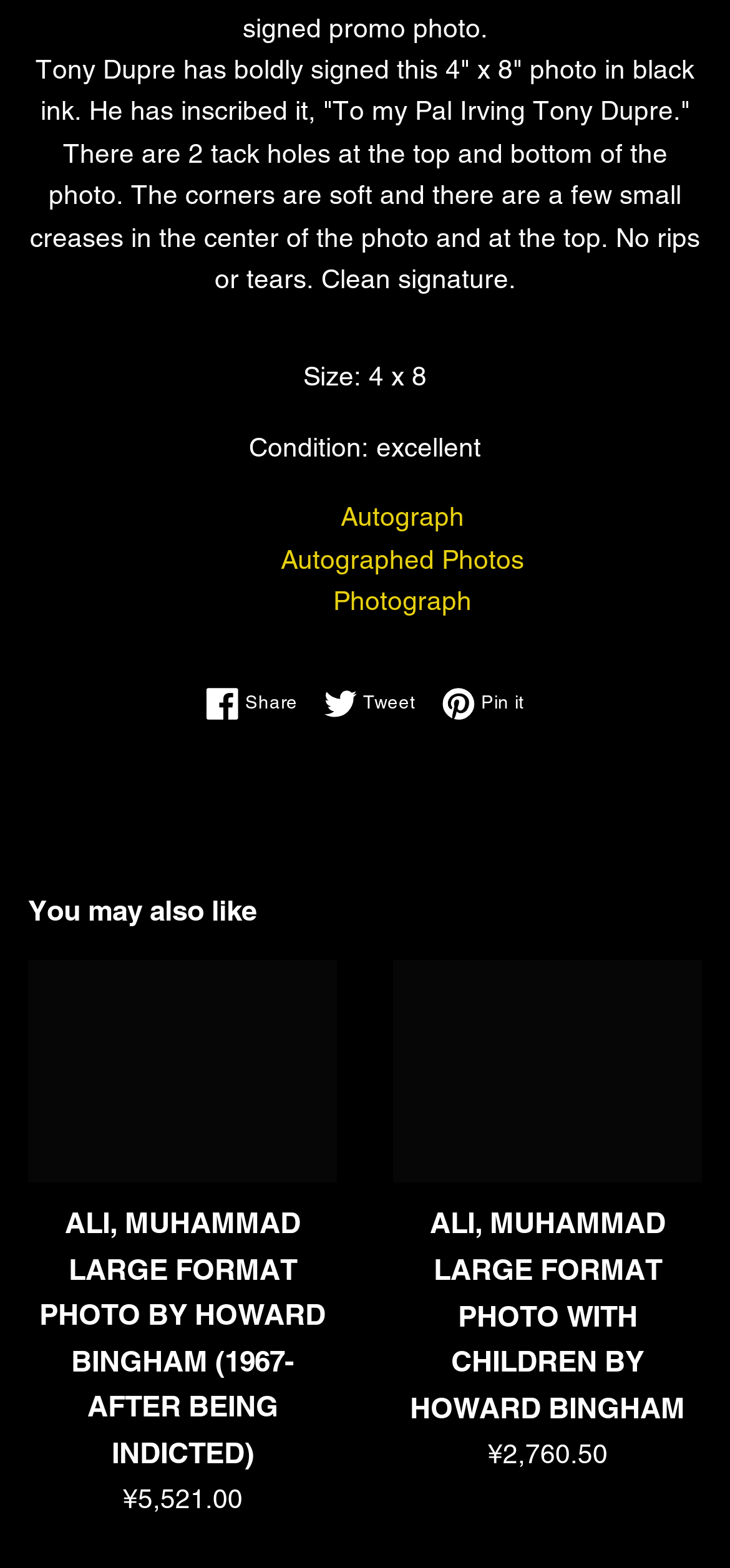Answer the following query concisely with a single word or phrase:
What is the price of the ALI, MUHAMMAD LARGE FORMAT PHOTO BY HOWARD BINGHAM?

¥5,521.00